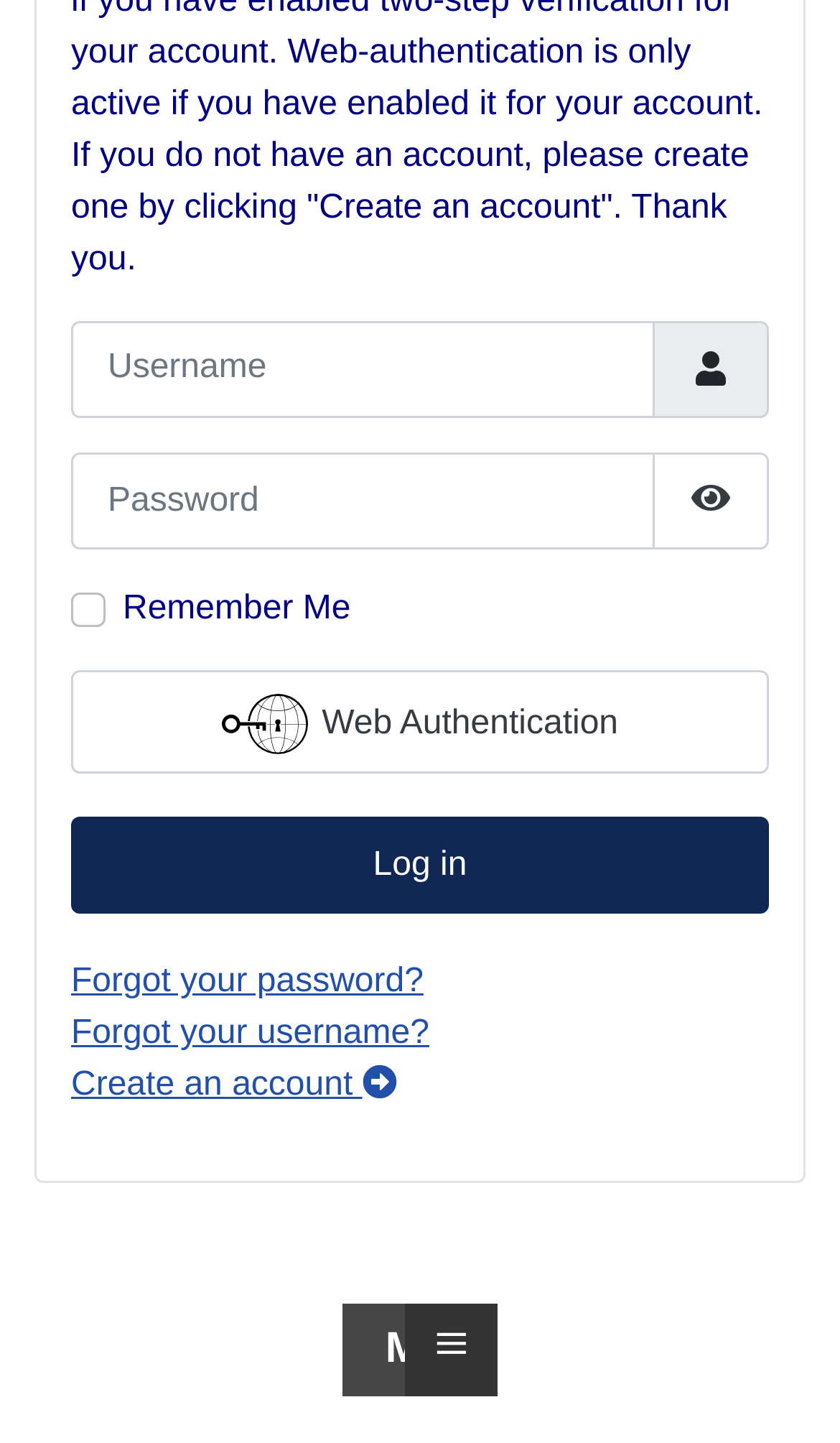Find and indicate the bounding box coordinates of the region you should select to follow the given instruction: "Click show password".

[0.777, 0.313, 0.915, 0.381]